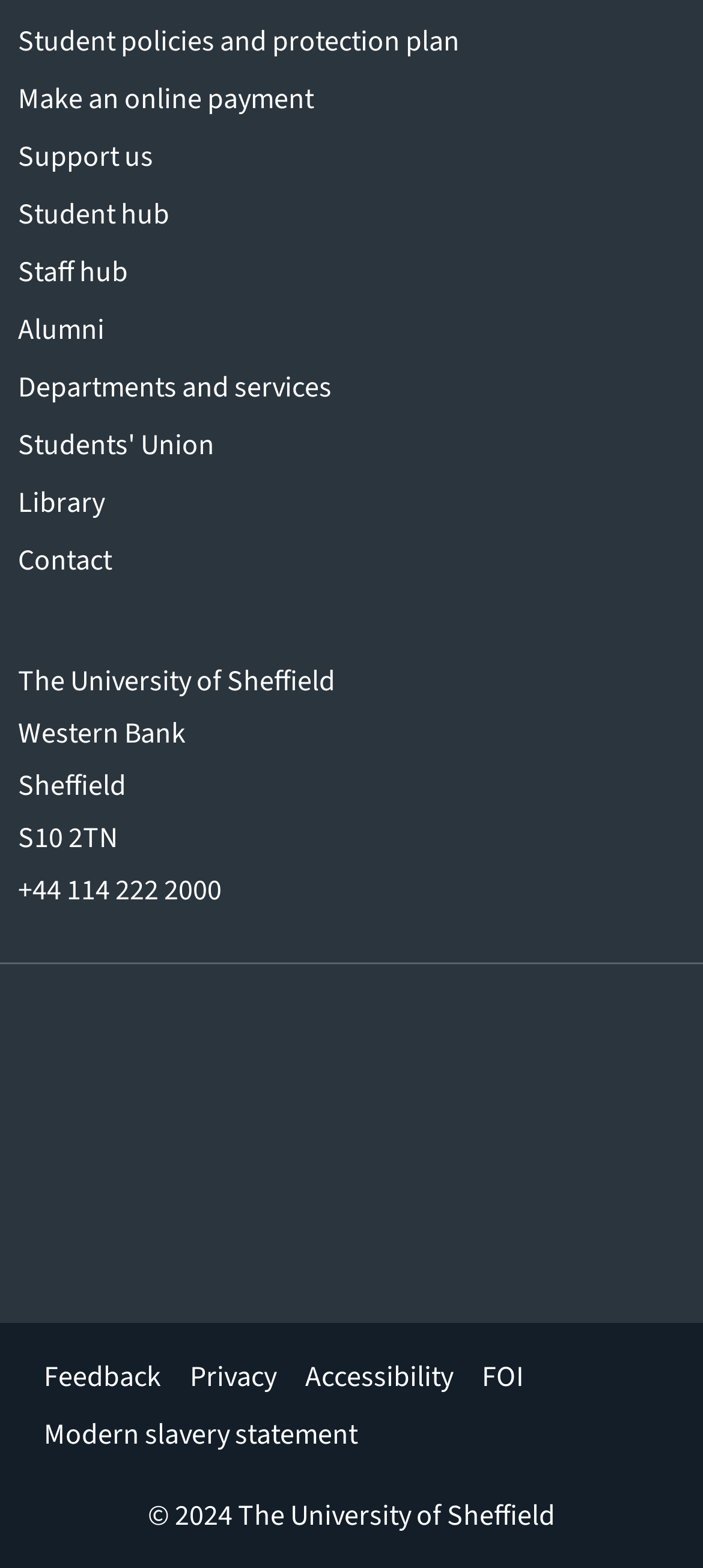Identify the bounding box of the HTML element described here: "Make an online payment". Provide the coordinates as four float numbers between 0 and 1: [left, top, right, bottom].

[0.026, 0.044, 0.974, 0.081]